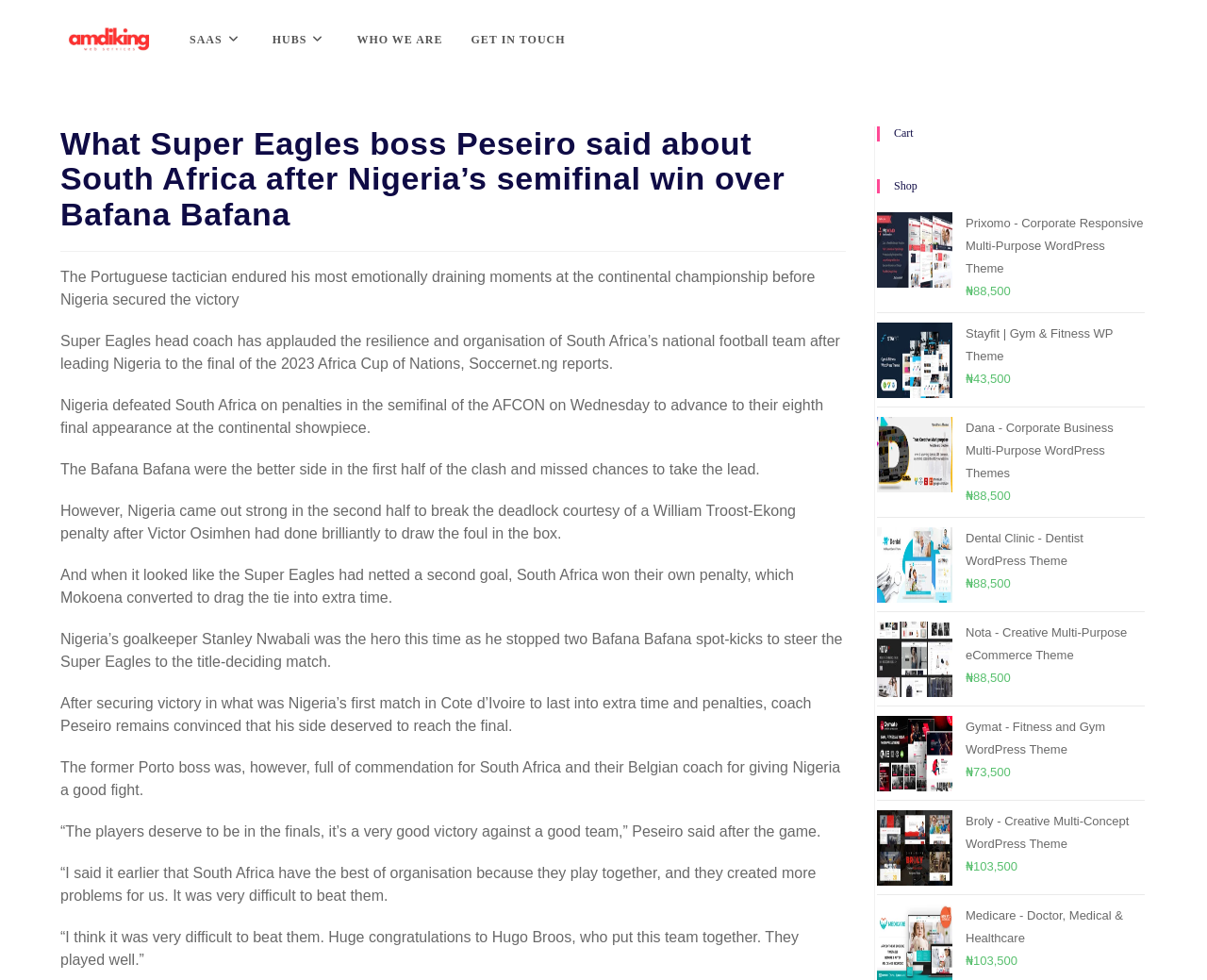Write a detailed summary of the webpage.

This webpage is about a news article discussing the comments made by Super Eagles boss Peseiro about South Africa after Nigeria's semifinal win over Bafana Bafana. 

At the top of the page, there is a navigation menu with five links: "Amdiking", "SAAS", "HUBS", "WHO WE ARE", and "GET IN TOUCH". 

Below the navigation menu, there is a heading that summarizes the article's content. The article itself is divided into several paragraphs, which describe the match between Nigeria and South Africa, including the teams' performances, the penalty shootout, and coach Peseiro's comments about the game. 

On the right side of the page, there is a section with several links to different WordPress themes, including "Cart" and "Shop" headings, along with their prices in Nigerian Naira. 

There is no prominent image on the page, but there is a small image associated with the "Amdiking" link in the navigation menu.